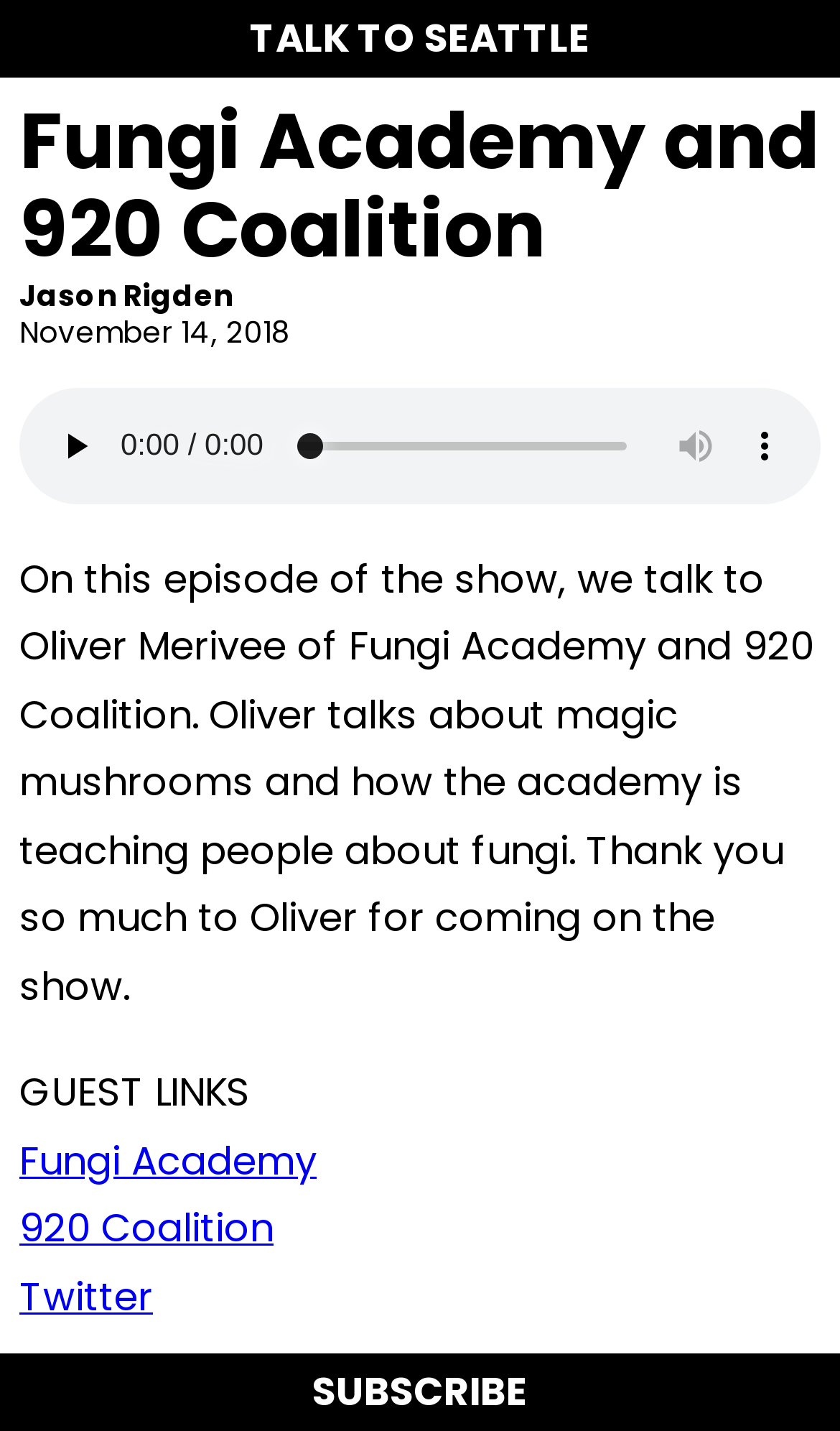Locate and provide the bounding box coordinates for the HTML element that matches this description: "920 Coalition".

[0.023, 0.839, 0.326, 0.877]